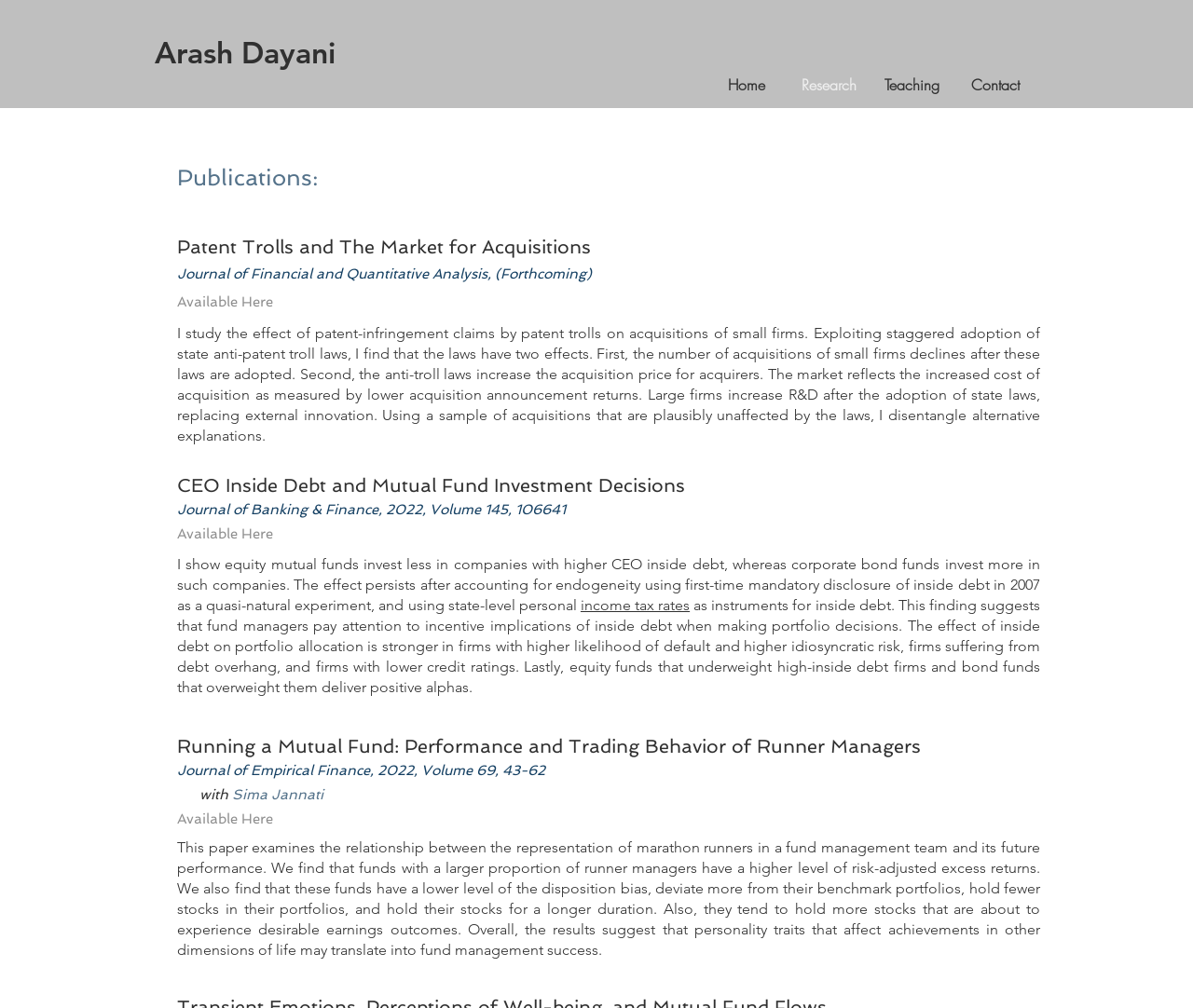What is the topic of the second publication?
Using the image, elaborate on the answer with as much detail as possible.

I looked at the second heading with an 'Available Here' link and found the topic of the publication, which is CEO inside debt and mutual fund investment decisions.